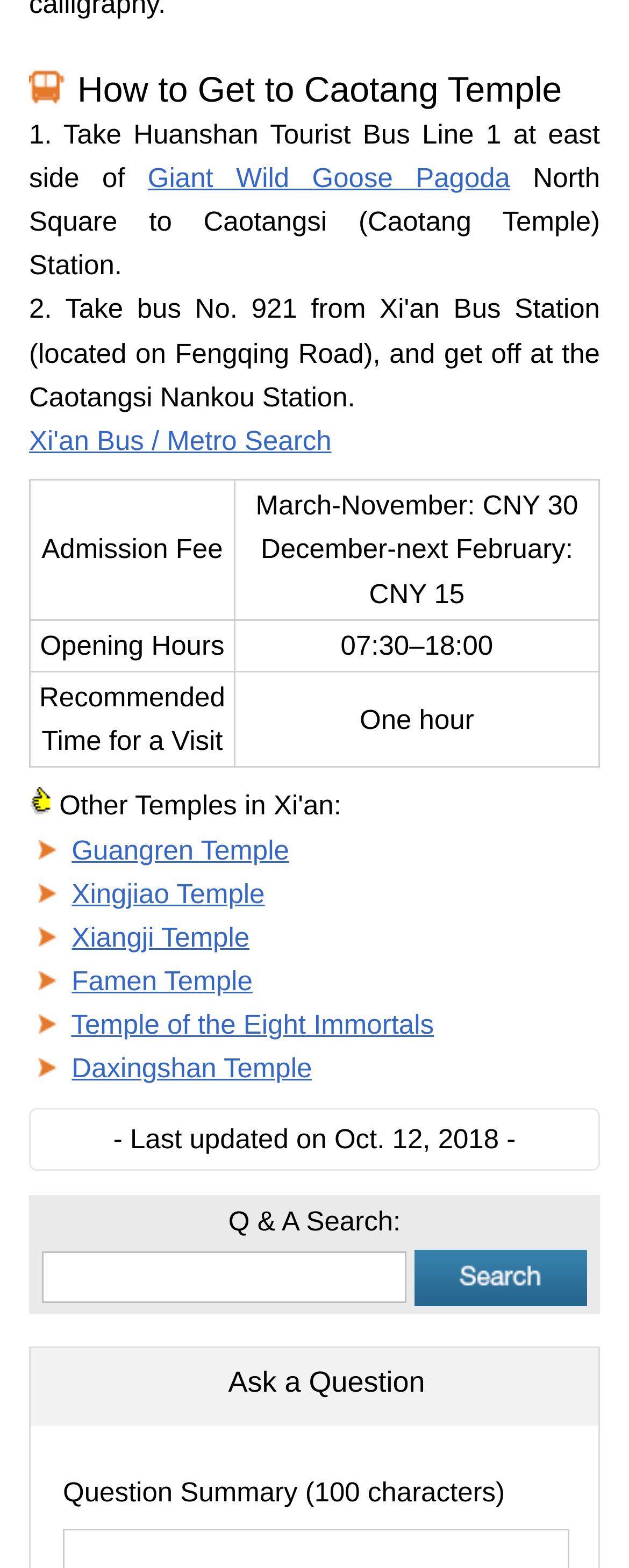Please locate the bounding box coordinates of the element's region that needs to be clicked to follow the instruction: "Click the link to Xi'an Bus / Metro Search". The bounding box coordinates should be provided as four float numbers between 0 and 1, i.e., [left, top, right, bottom].

[0.046, 0.272, 0.527, 0.291]